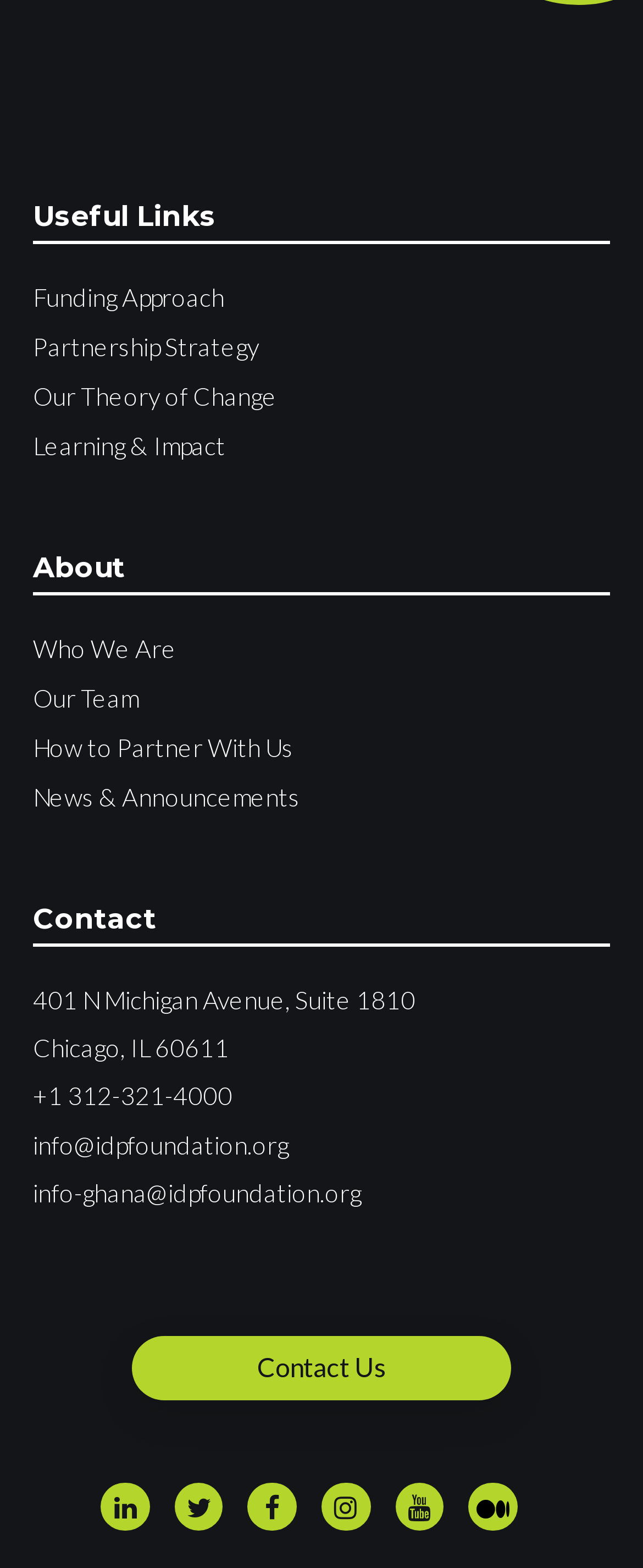Please specify the coordinates of the bounding box for the element that should be clicked to carry out this instruction: "Contact us". The coordinates must be four float numbers between 0 and 1, formatted as [left, top, right, bottom].

[0.205, 0.852, 0.795, 0.893]